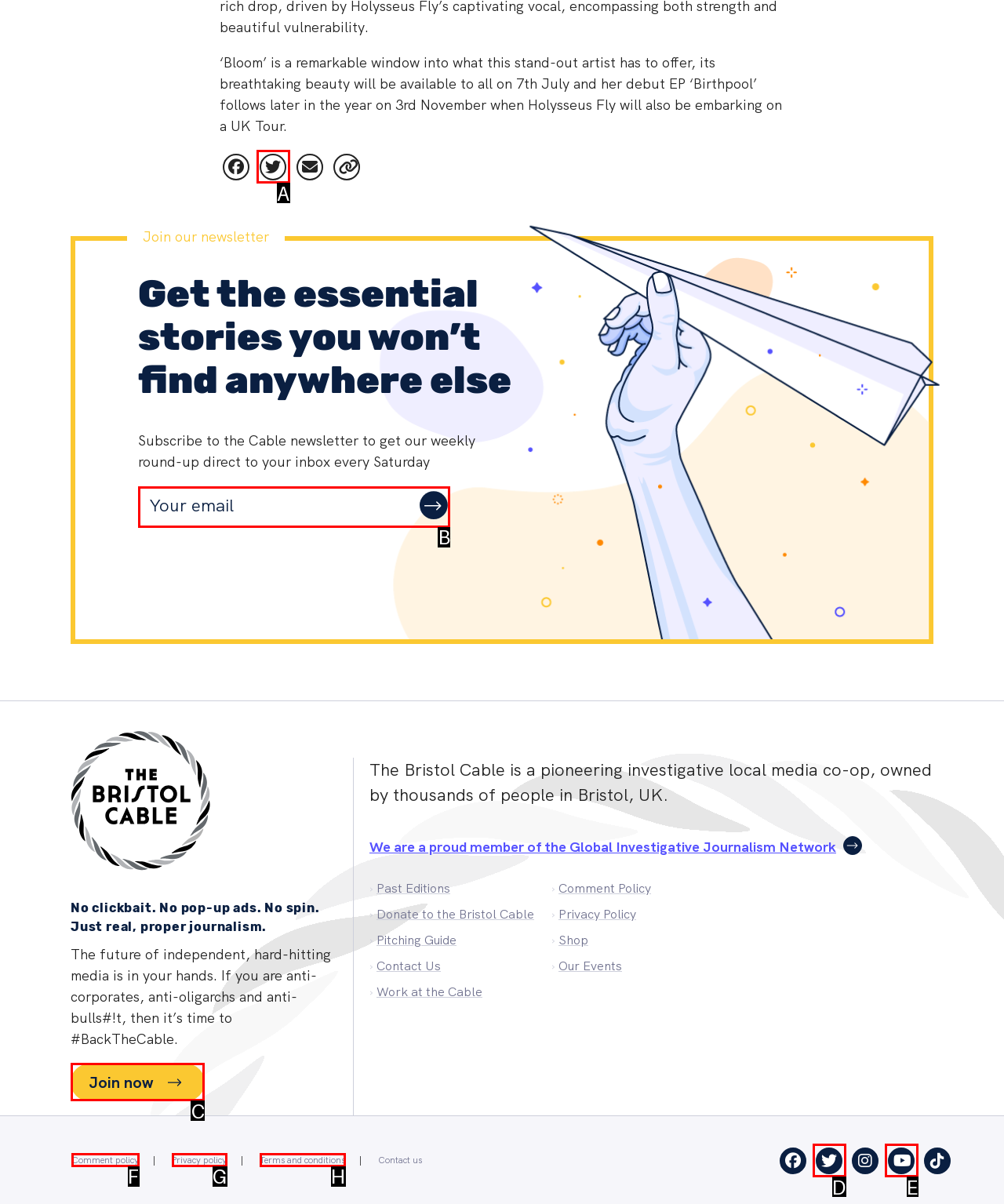Identify the option that best fits this description: Terms and conditions
Answer with the appropriate letter directly.

H